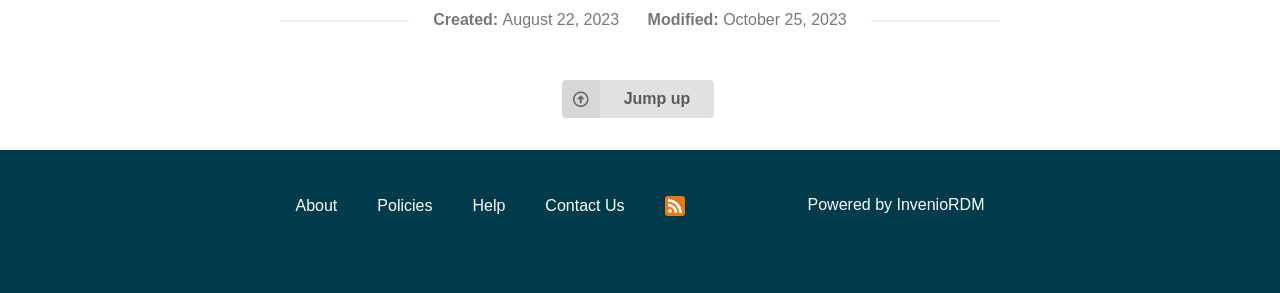Pinpoint the bounding box coordinates of the element that must be clicked to accomplish the following instruction: "Contact the website". The coordinates should be in the format of four float numbers between 0 and 1, i.e., [left, top, right, bottom].

[0.414, 0.63, 0.5, 0.774]